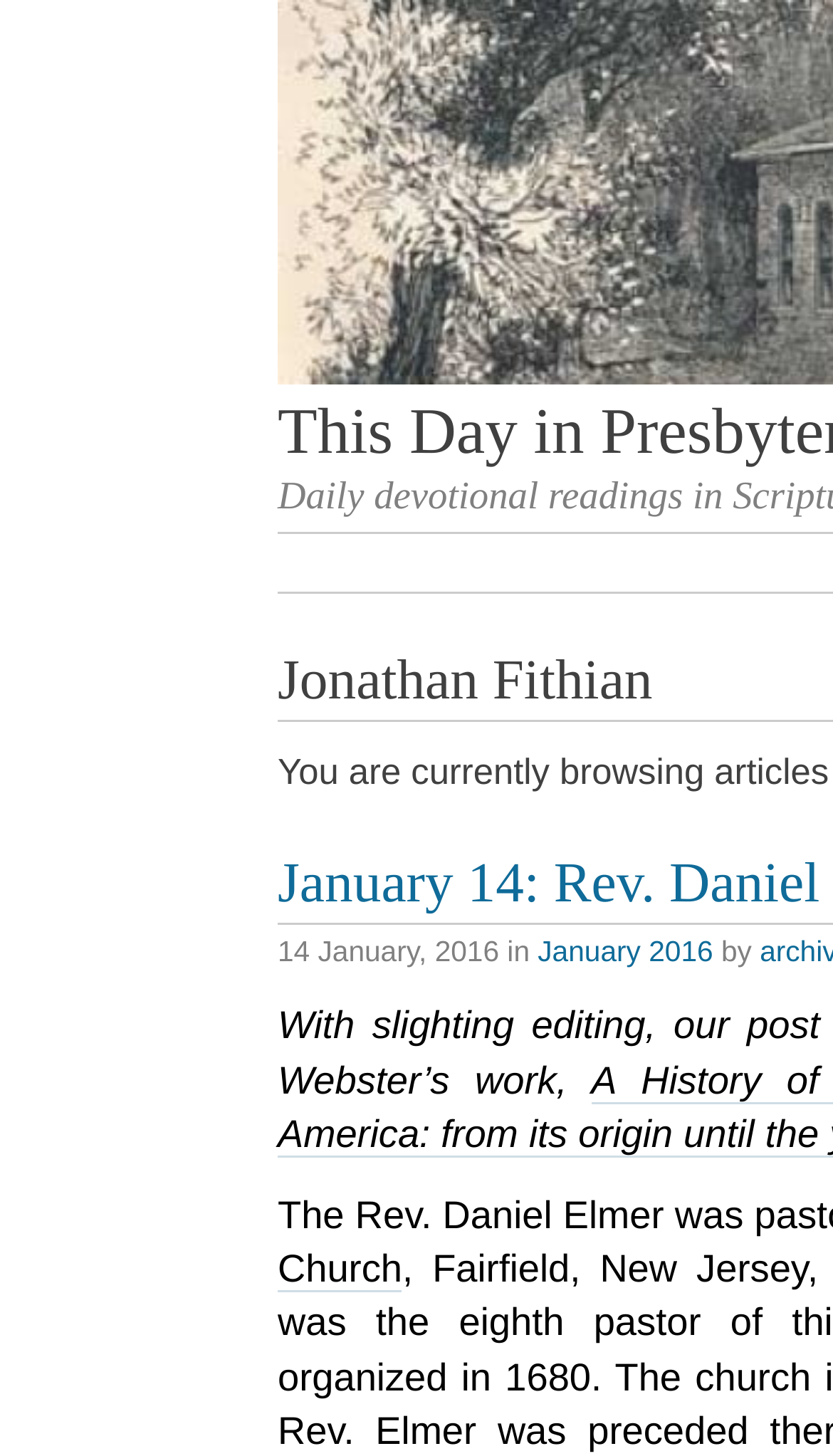Find the bounding box of the element with the following description: "January 2016". The coordinates must be four float numbers between 0 and 1, formatted as [left, top, right, bottom].

[0.646, 0.635, 0.856, 0.657]